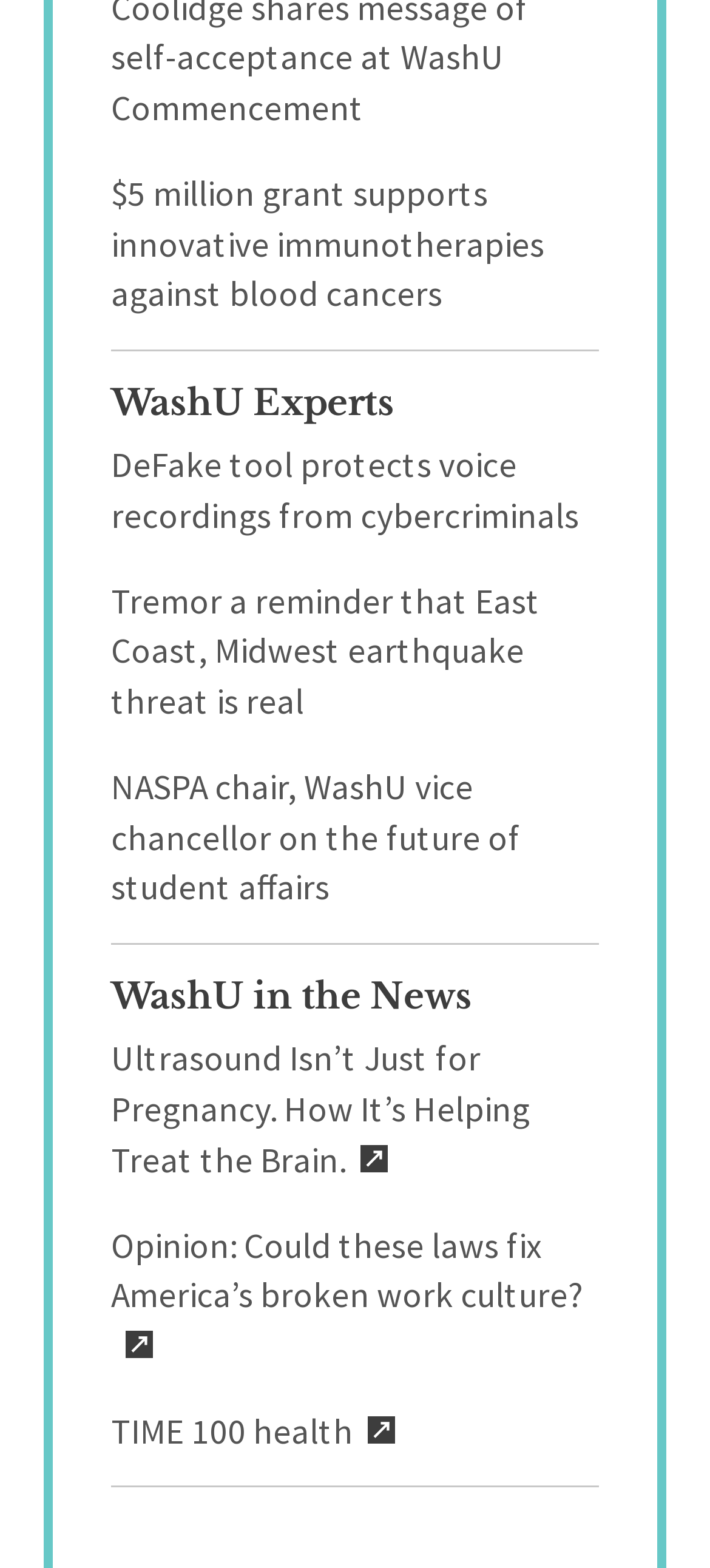Identify the bounding box coordinates of the area that should be clicked in order to complete the given instruction: "View WashU in the News". The bounding box coordinates should be four float numbers between 0 and 1, i.e., [left, top, right, bottom].

[0.156, 0.621, 0.665, 0.649]